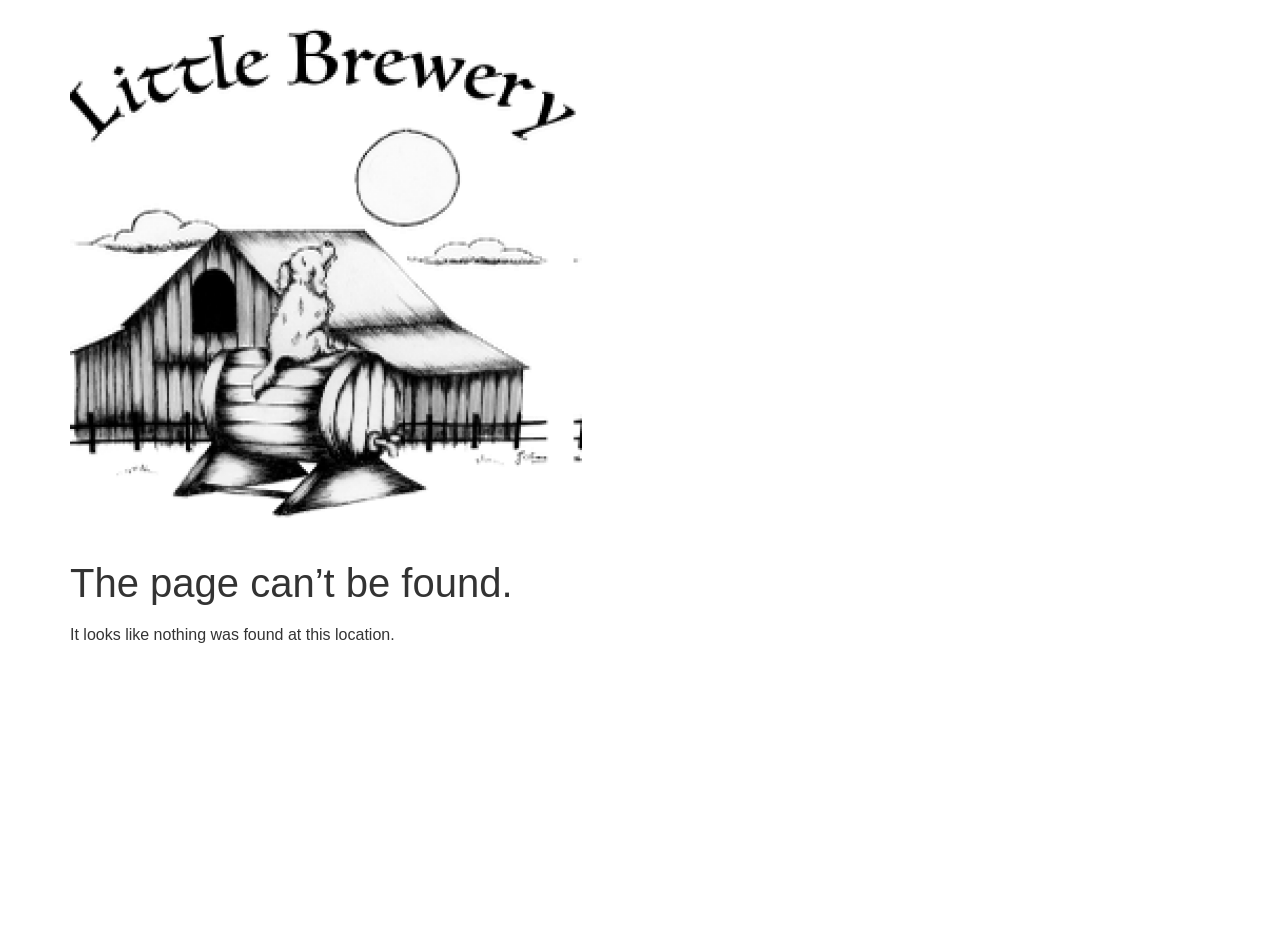Is the webpage displaying an error?
Using the picture, provide a one-word or short phrase answer.

Yes